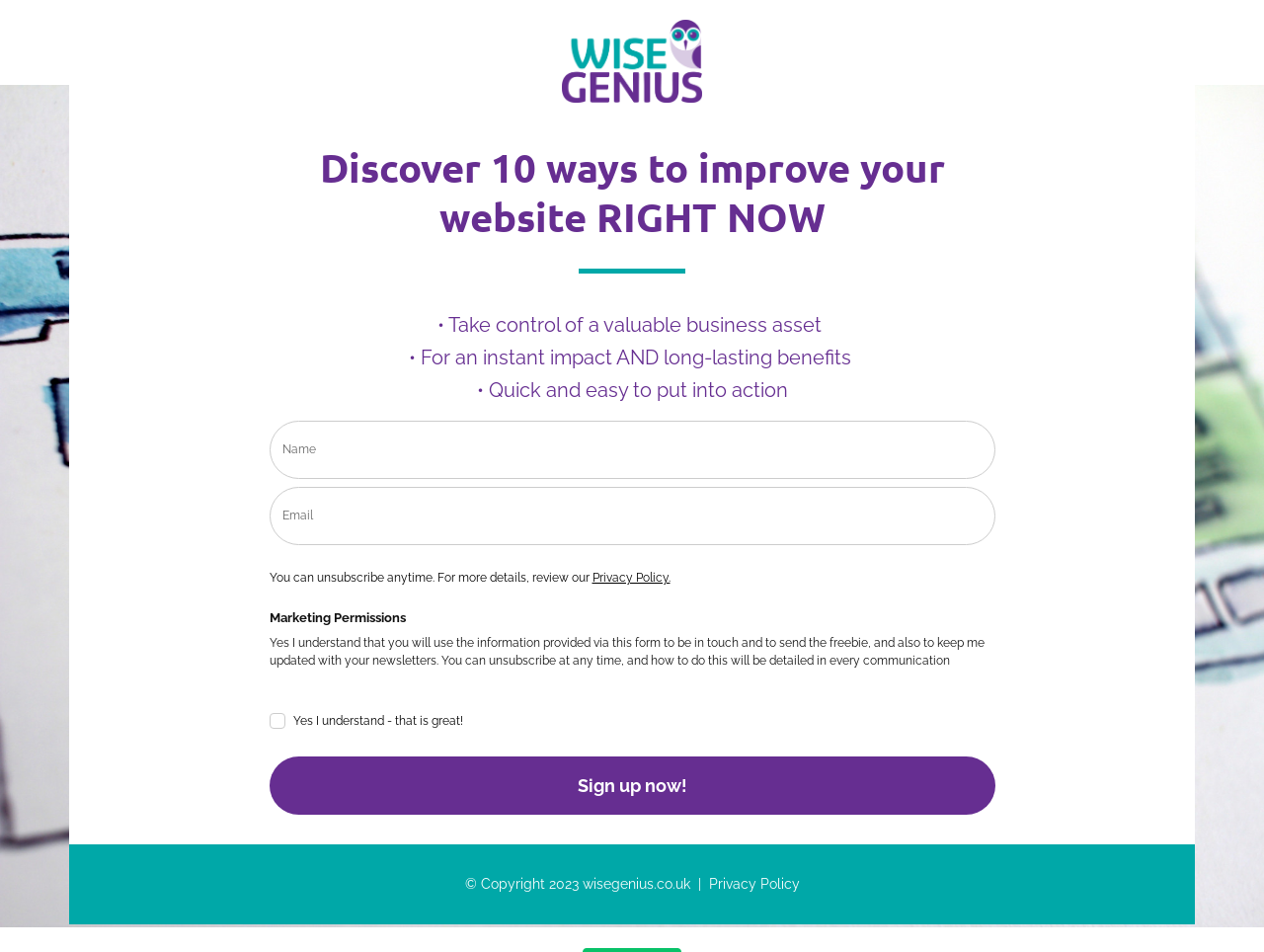Find the main header of the webpage and produce its text content.

Discover 10 ways to improve your website RIGHT NOW